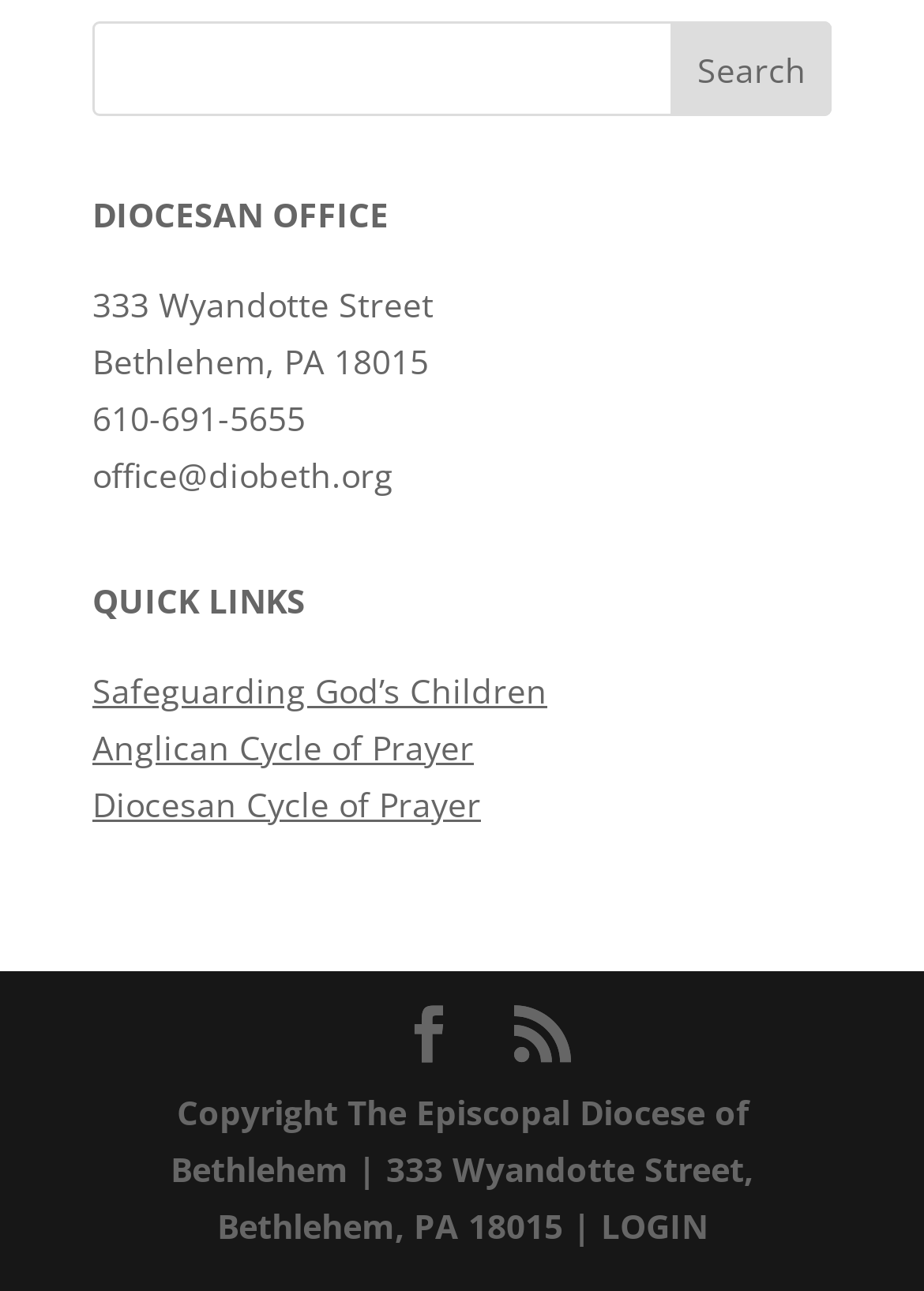Predict the bounding box coordinates of the area that should be clicked to accomplish the following instruction: "visit Safeguarding God’s Children". The bounding box coordinates should consist of four float numbers between 0 and 1, i.e., [left, top, right, bottom].

[0.1, 0.518, 0.592, 0.553]